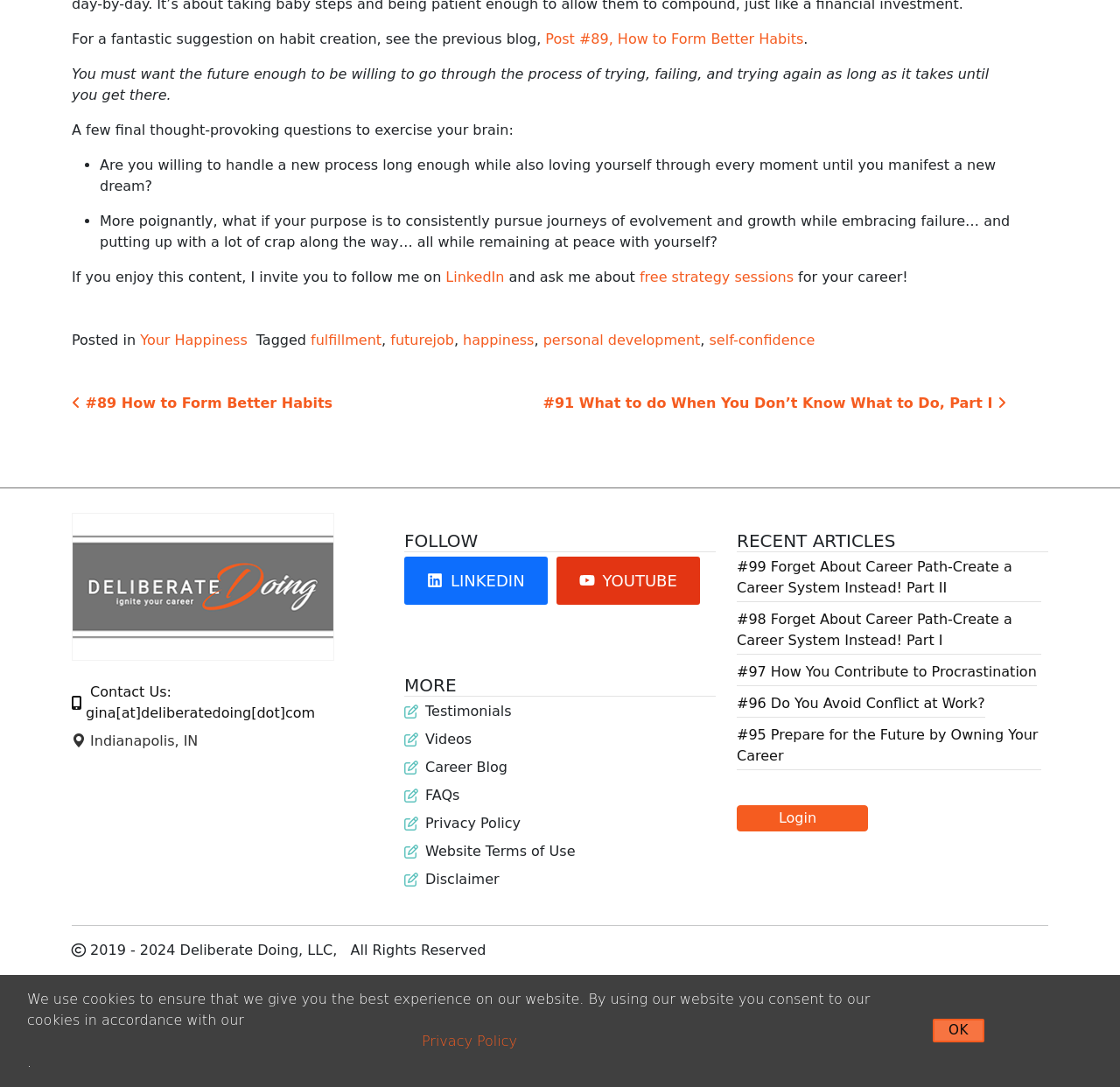Analyze the image and answer the question with as much detail as possible: 
What is the location of the author?

The author's location is mentioned at the bottom of the webpage as 'Indianapolis, IN', indicating that they are based in Indianapolis, Indiana.